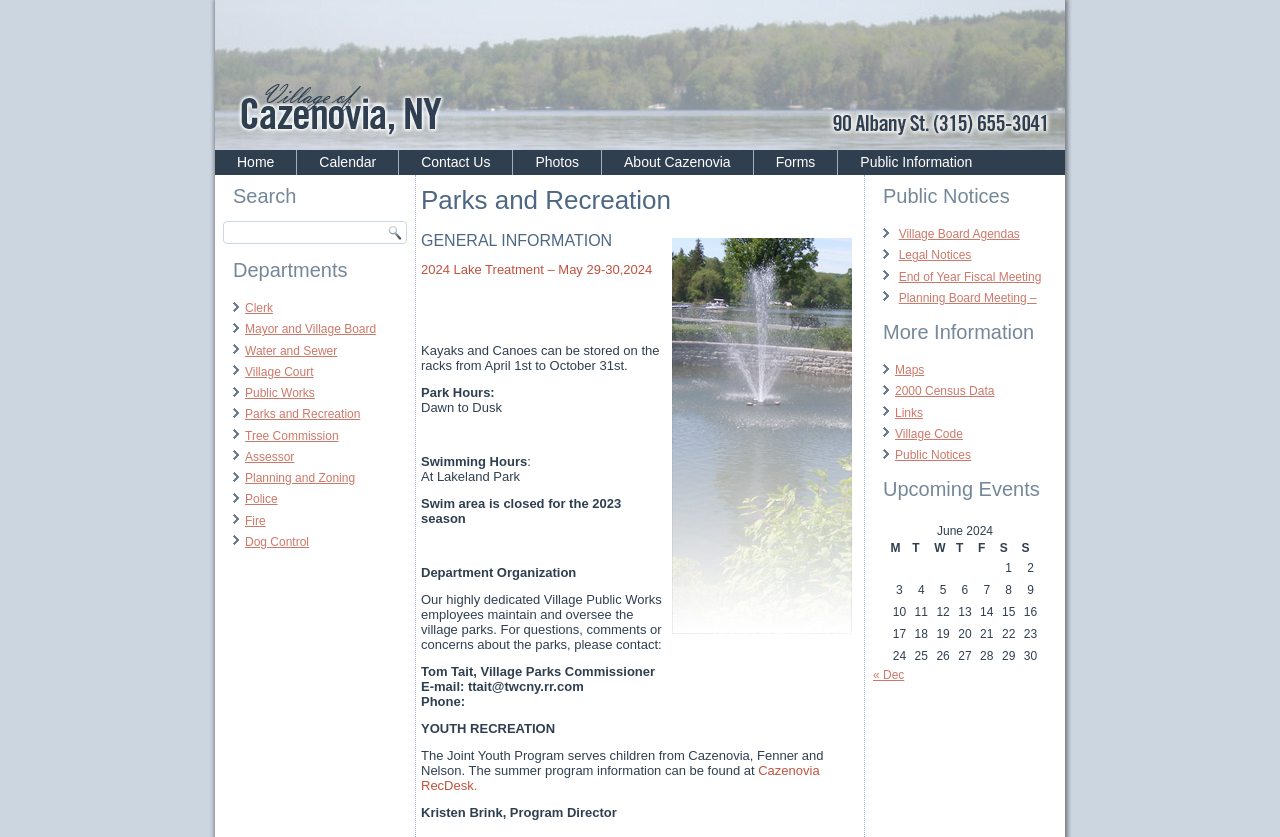Identify the bounding box coordinates of the clickable region necessary to fulfill the following instruction: "Click on the 'Maps' link". The bounding box coordinates should be four float numbers between 0 and 1, i.e., [left, top, right, bottom].

[0.699, 0.434, 0.722, 0.45]